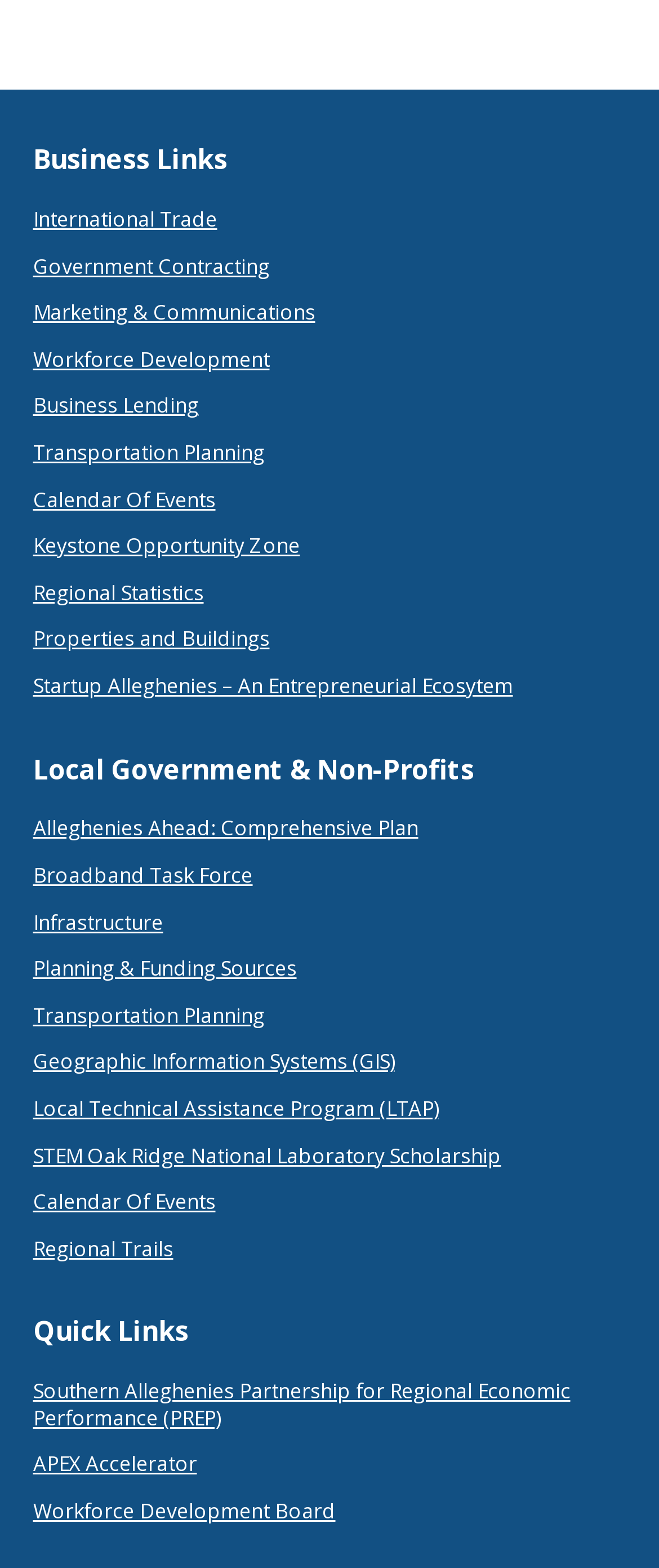Find and specify the bounding box coordinates that correspond to the clickable region for the instruction: "Click on International Trade".

[0.05, 0.13, 0.329, 0.149]